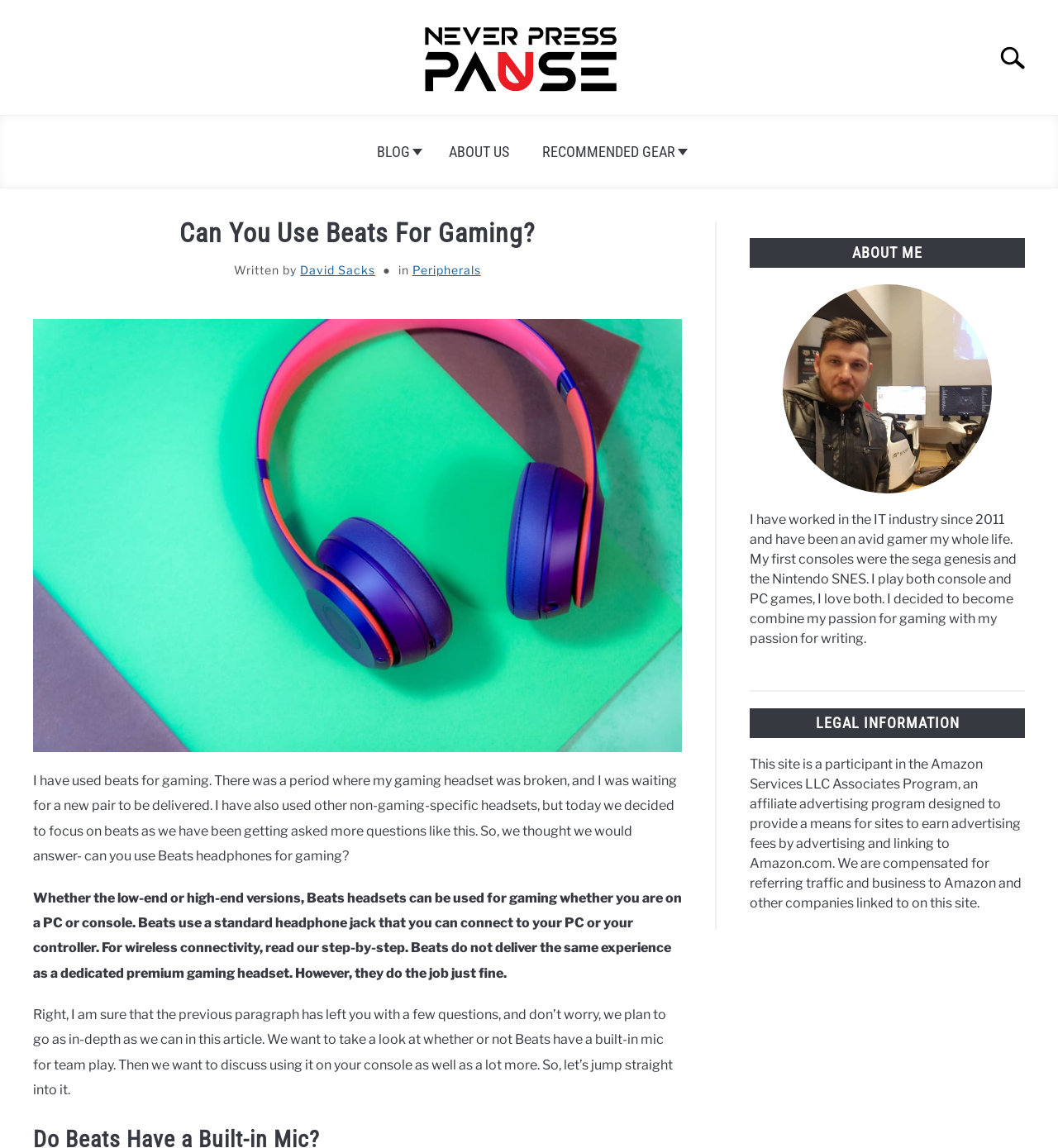Please find the bounding box for the UI element described by: "Blog".

[0.341, 0.115, 0.409, 0.149]